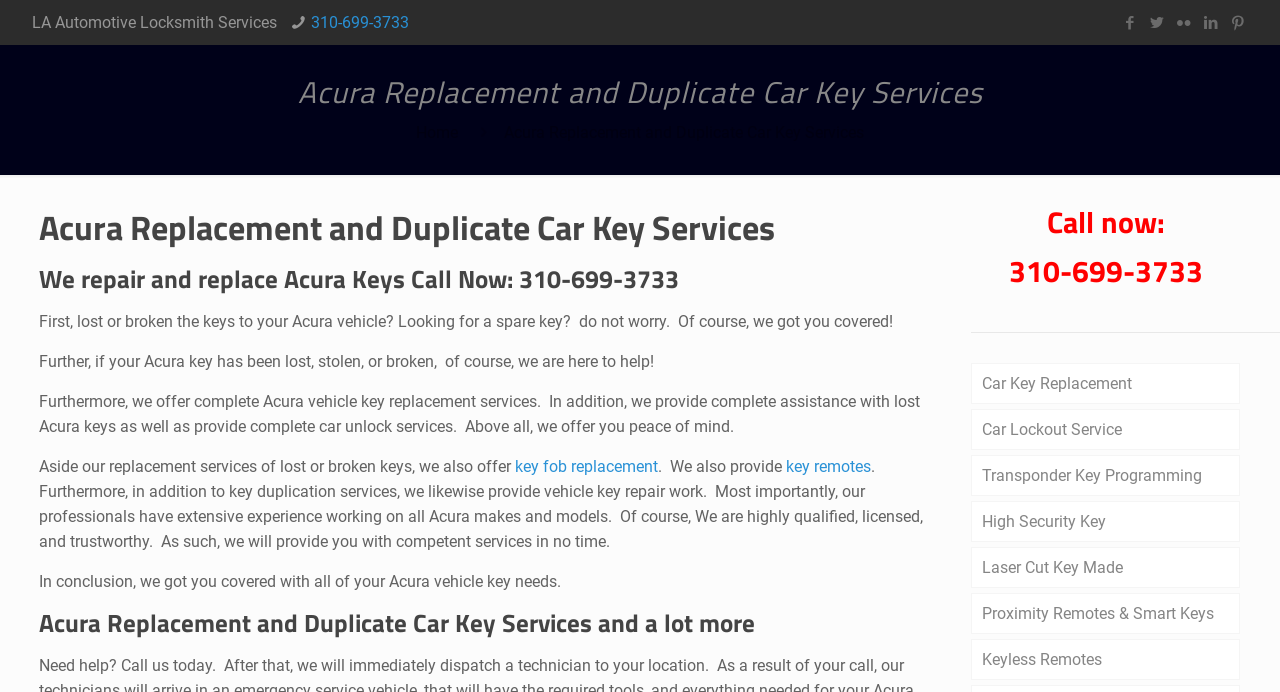Please predict the bounding box coordinates (top-left x, top-left y, bottom-right x, bottom-right y) for the UI element in the screenshot that fits the description: Entertainment

None